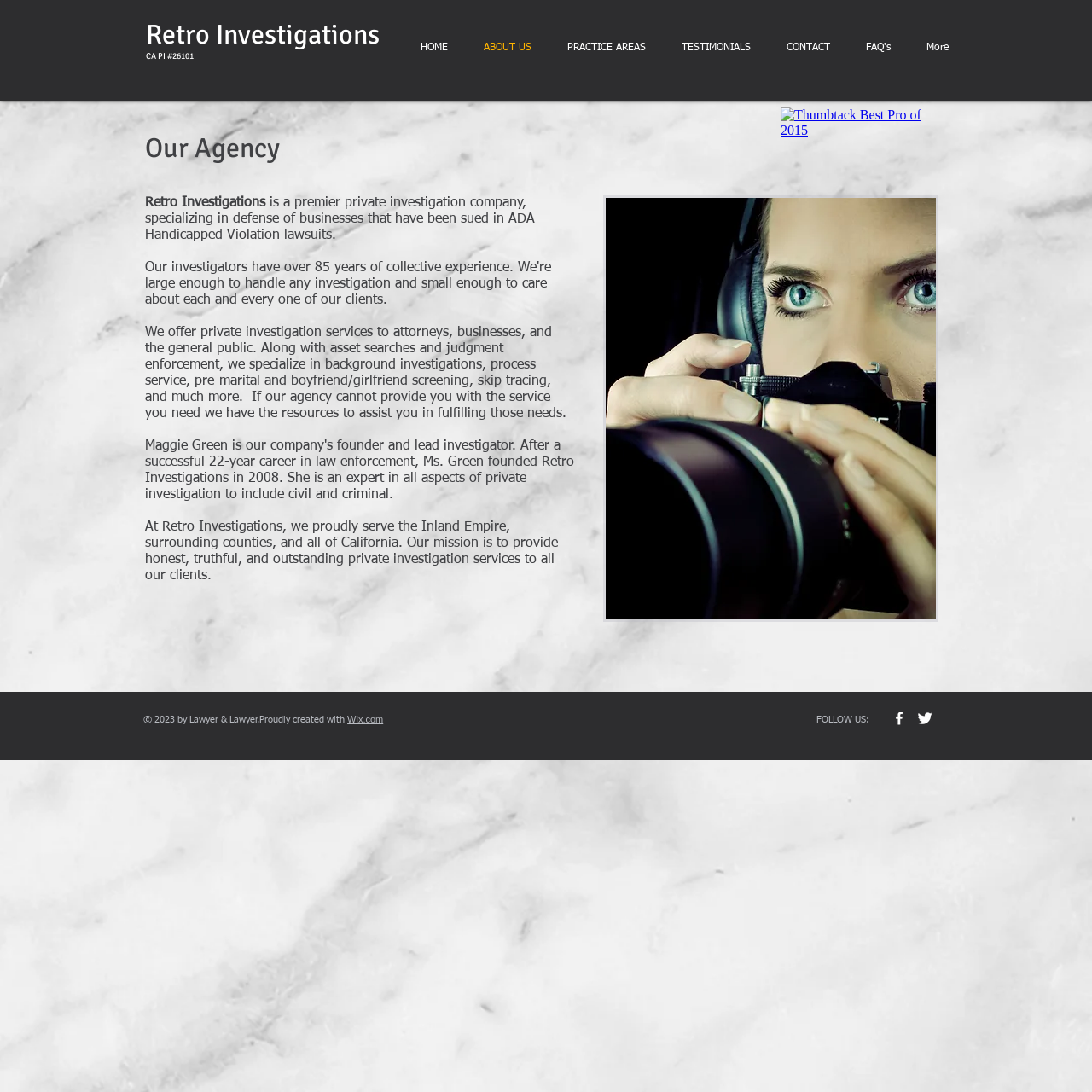Articulate a detailed summary of the webpage's content and design.

The webpage is about Retro Investigations, a premier private investigation company. At the top, there is a heading "Retro Investigations" with a link to "Retro" and another heading "CA PI #26101" below it. 

To the right of these headings, there is a navigation menu with links to "HOME", "ABOUT US", "PRACTICE AREAS", "TESTIMONIALS", "CONTACT", "FAQ's", and a "More" option.

Below the navigation menu, there is a main section with a heading "Our Agency". This section contains several paragraphs of text describing the company's services, including private investigation, asset searches, judgment enforcement, and more. The text also mentions the company's mission to provide honest and outstanding services to clients.

To the right of the text, there is an image "Ludlow-Massachusetts-private-investigator[1].jpg". Below the image, there is an iframe with embedded content.

At the bottom of the page, there is a footer section with a copyright notice "© 2023 by Lawyer & Lawyer" and a link to "Wix.com". Next to the copyright notice, there is a "FOLLOW US:" label with a social bar containing links to Facebook and Twitter, each with its respective icon.